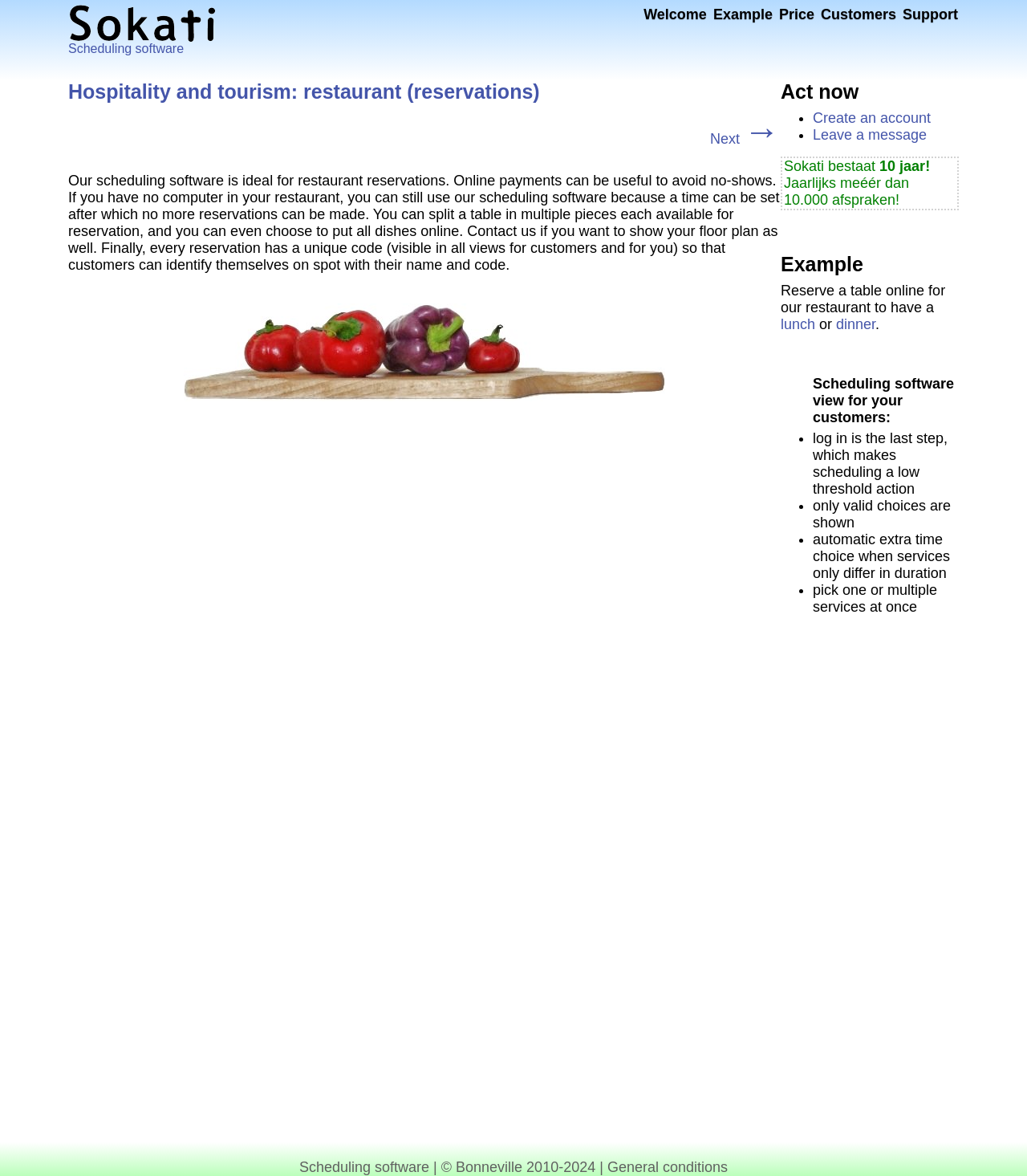Please identify the bounding box coordinates of the element on the webpage that should be clicked to follow this instruction: "Leave a message". The bounding box coordinates should be given as four float numbers between 0 and 1, formatted as [left, top, right, bottom].

[0.791, 0.108, 0.902, 0.122]